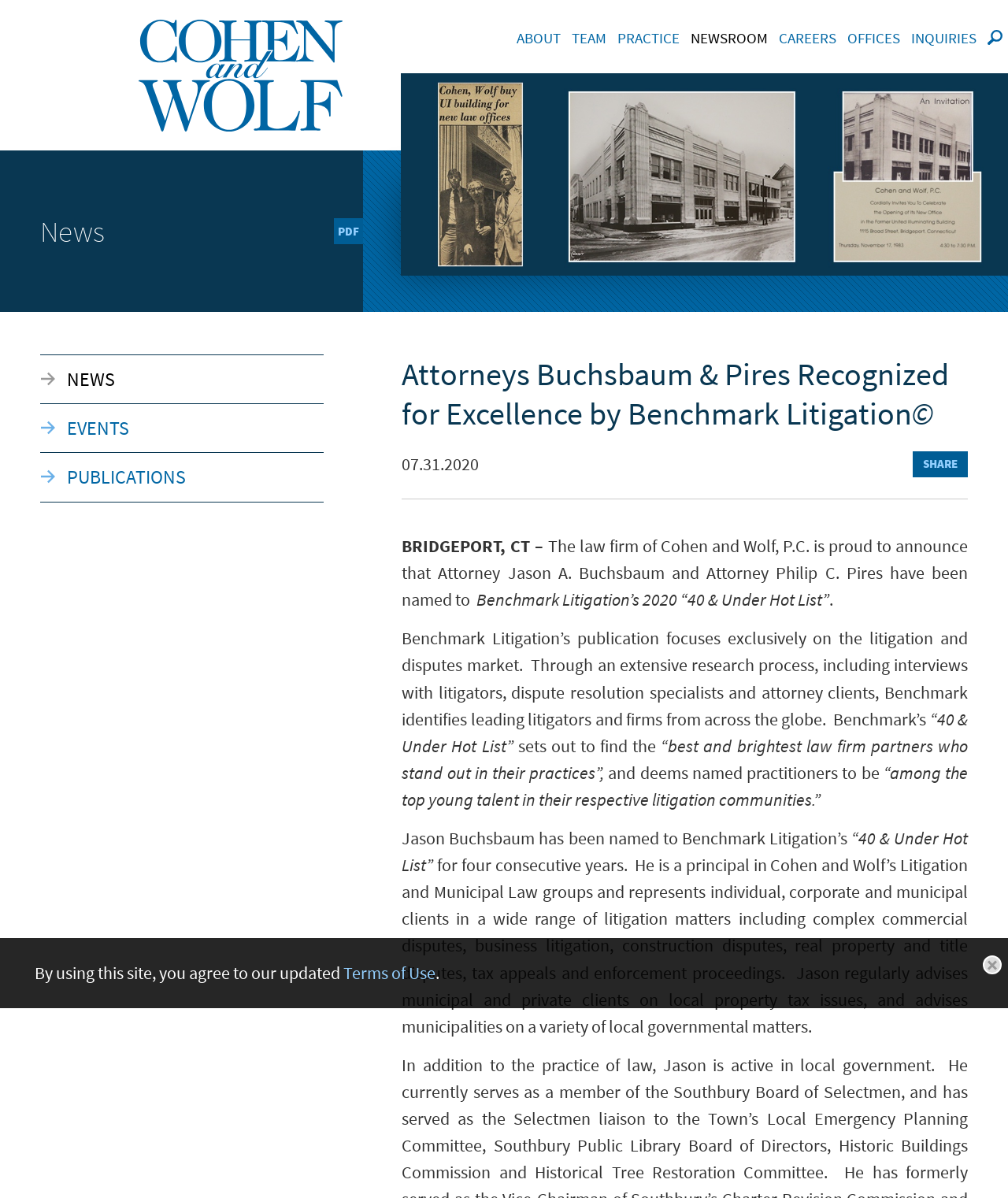Using the information shown in the image, answer the question with as much detail as possible: What is the name of the law firm?

I found the answer by looking at the link with the text 'Cohen and Wolf, P.C.' at the top of the page, which is likely the name of the law firm.